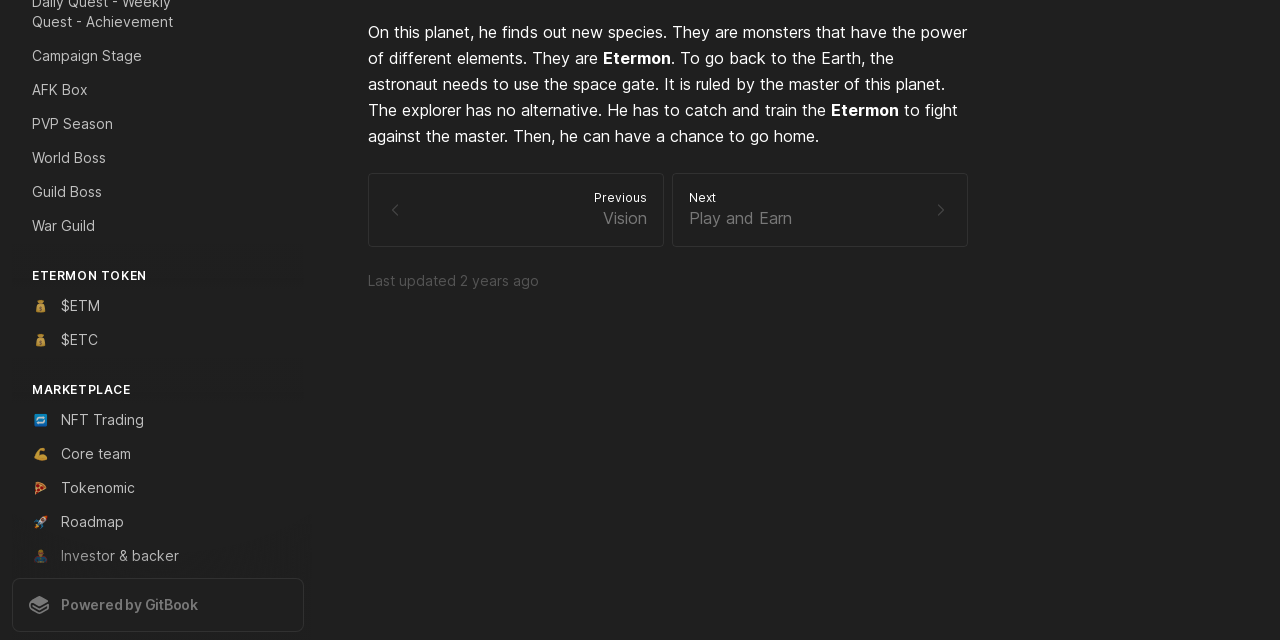From the webpage screenshot, predict the bounding box of the UI element that matches this description: "🦸‍♂️Investor & backer".

[0.009, 0.844, 0.238, 0.894]